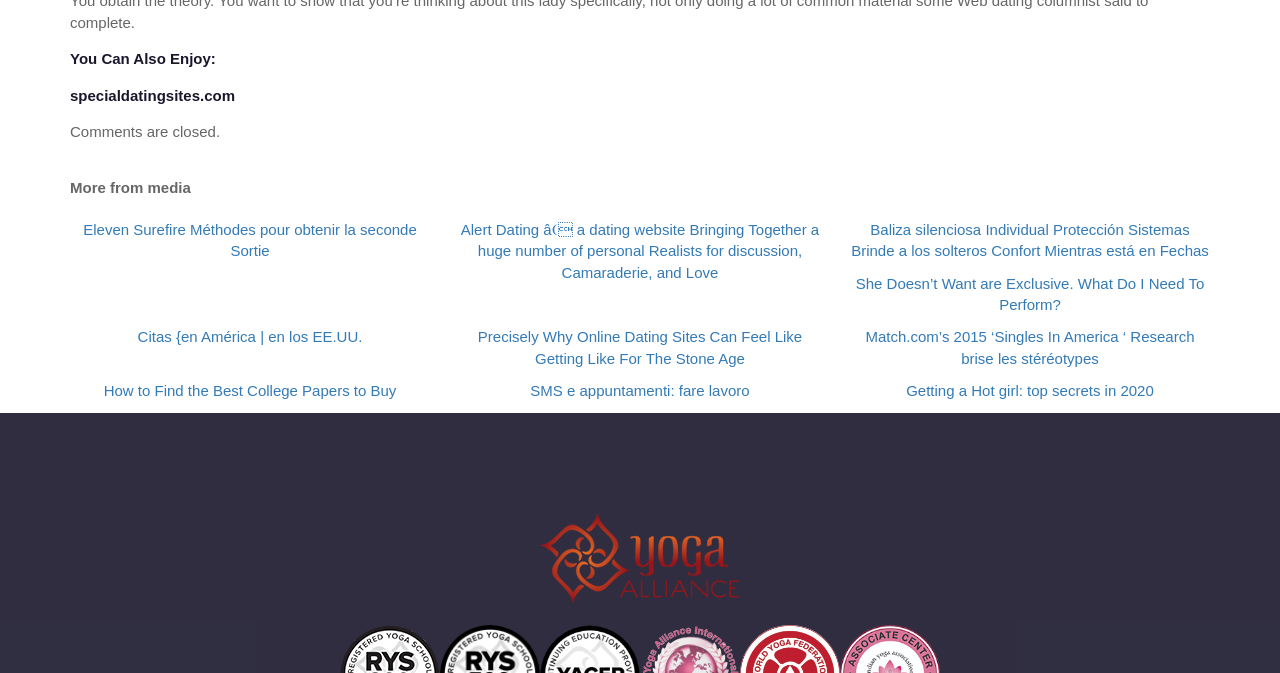Provide the bounding box coordinates, formatted as (top-left x, top-left y, bottom-right x, bottom-right y), with all values being floating point numbers between 0 and 1. Identify the bounding box of the UI element that matches the description: SMS e appuntamenti: fare lavoro

[0.359, 0.565, 0.641, 0.597]